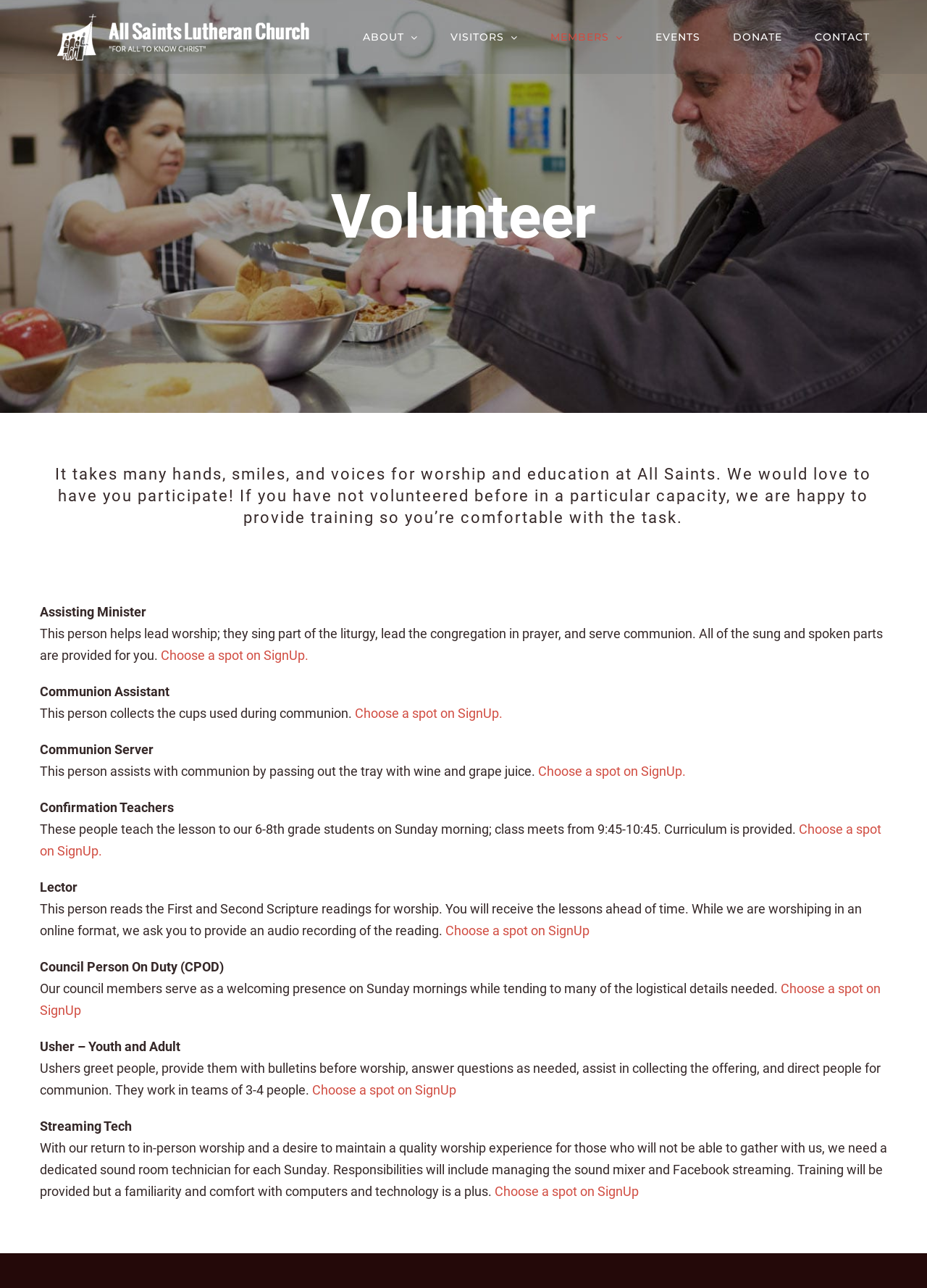What is the purpose of the Communion Assistant? Observe the screenshot and provide a one-word or short phrase answer.

Collects cups used during communion